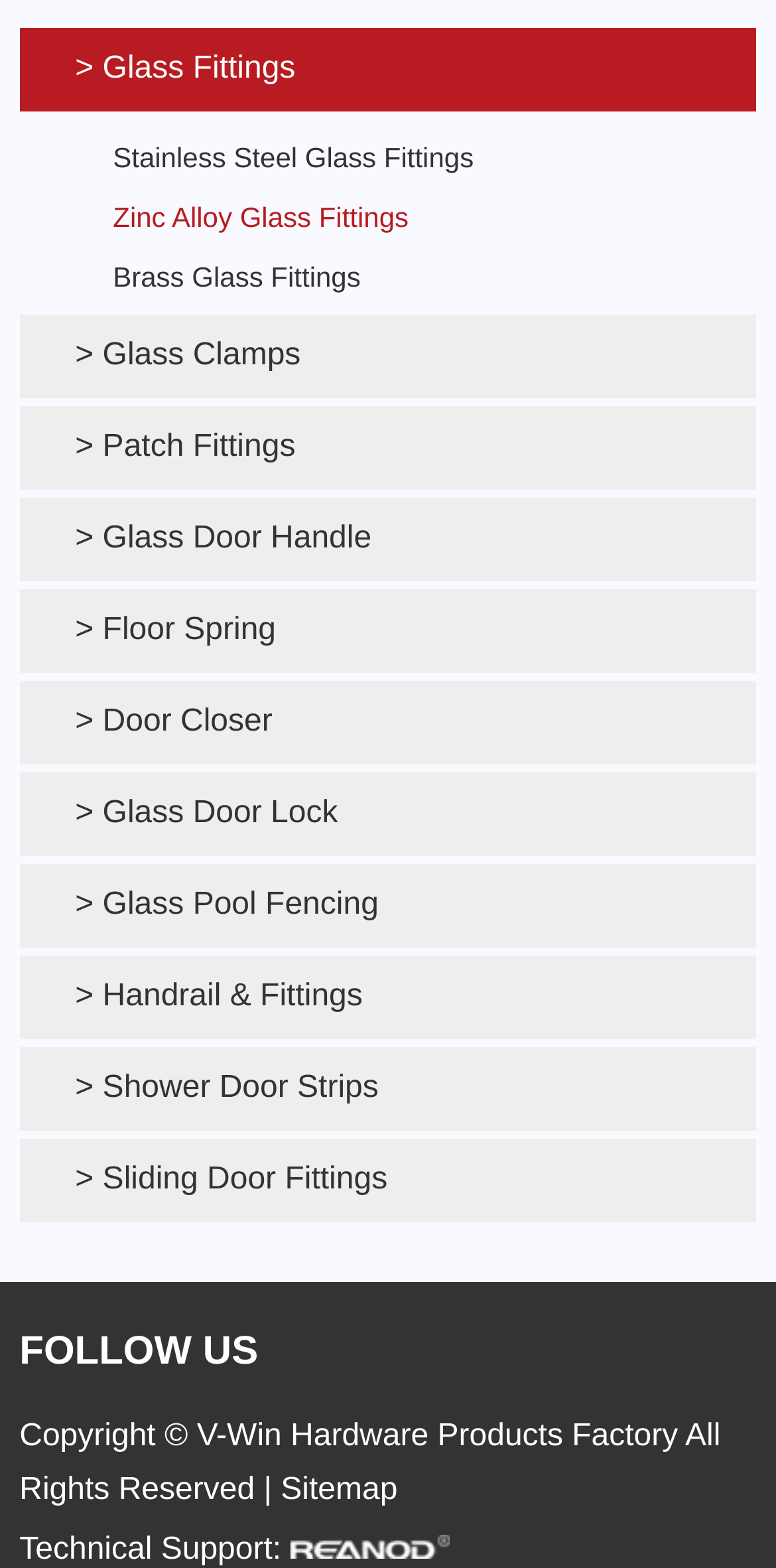Please locate the bounding box coordinates for the element that should be clicked to achieve the following instruction: "Go to Glass Clamps". Ensure the coordinates are given as four float numbers between 0 and 1, i.e., [left, top, right, bottom].

[0.025, 0.216, 0.388, 0.238]